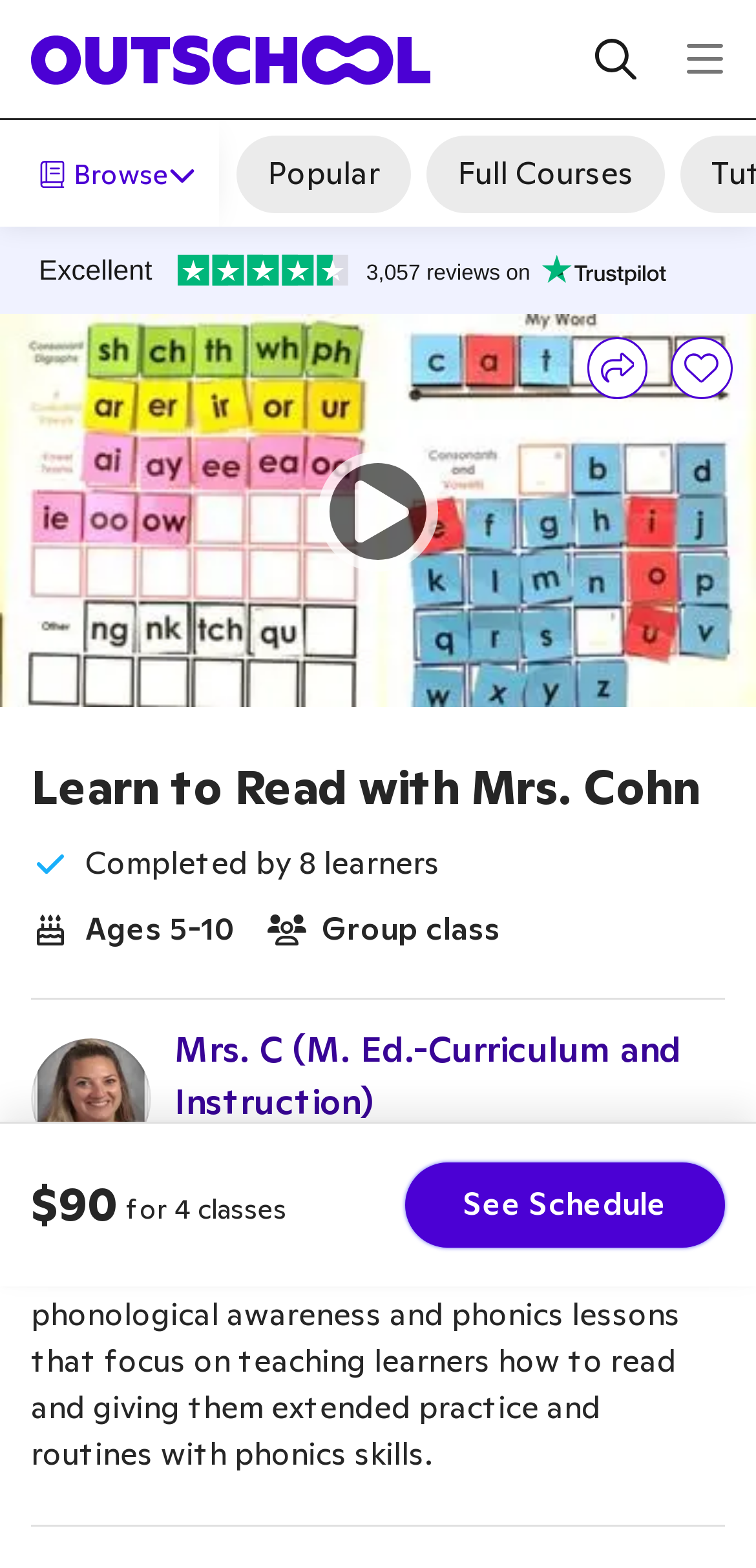What is the type of this class?
Examine the image and provide an in-depth answer to the question.

I found the type of this class by looking at the heading element with the text 'Group class' located below the class title and above the age range.